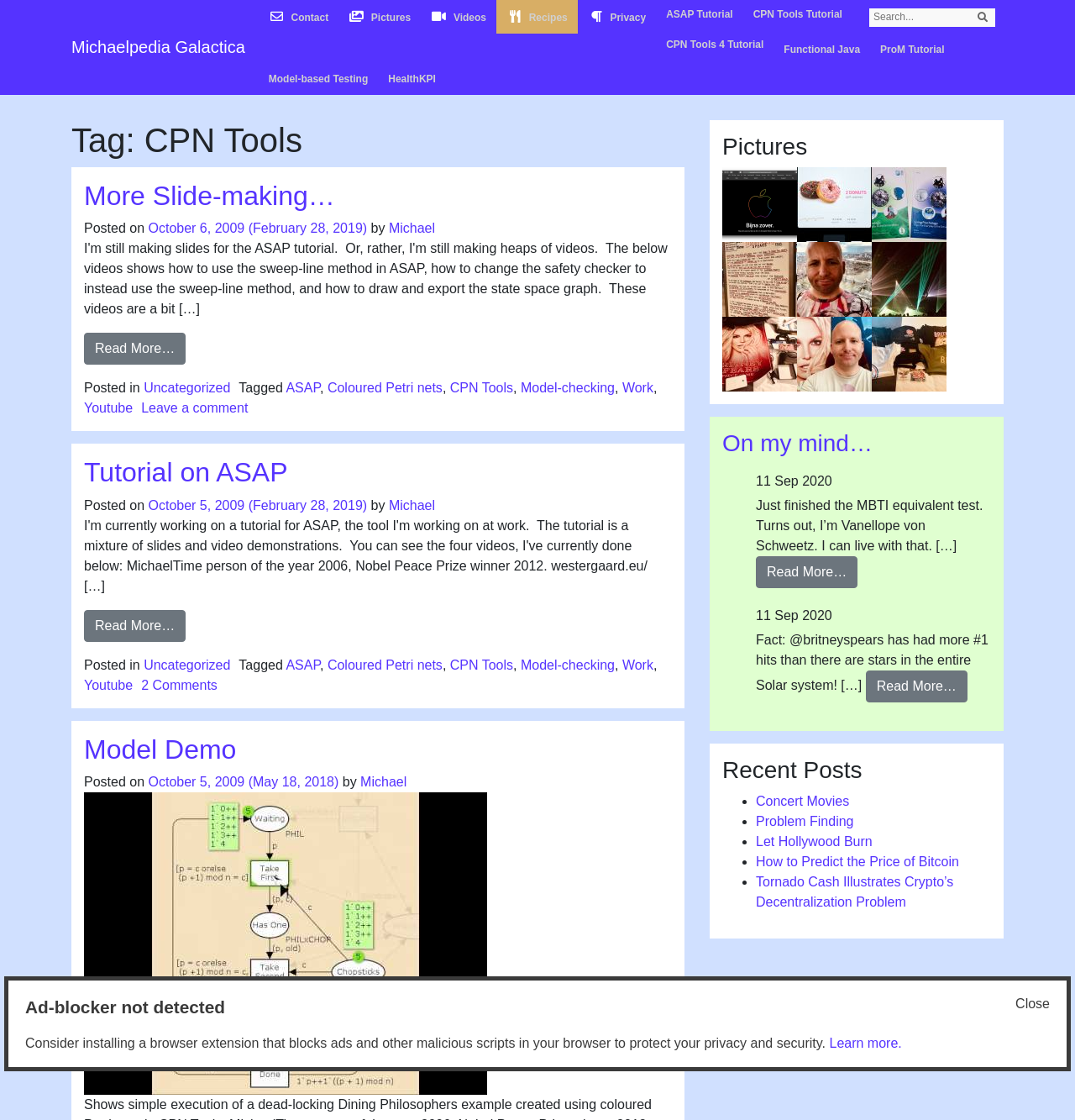Identify the bounding box coordinates of the clickable section necessary to follow the following instruction: "View Tutorial on ASAP". The coordinates should be presented as four float numbers from 0 to 1, i.e., [left, top, right, bottom].

[0.078, 0.544, 0.173, 0.573]